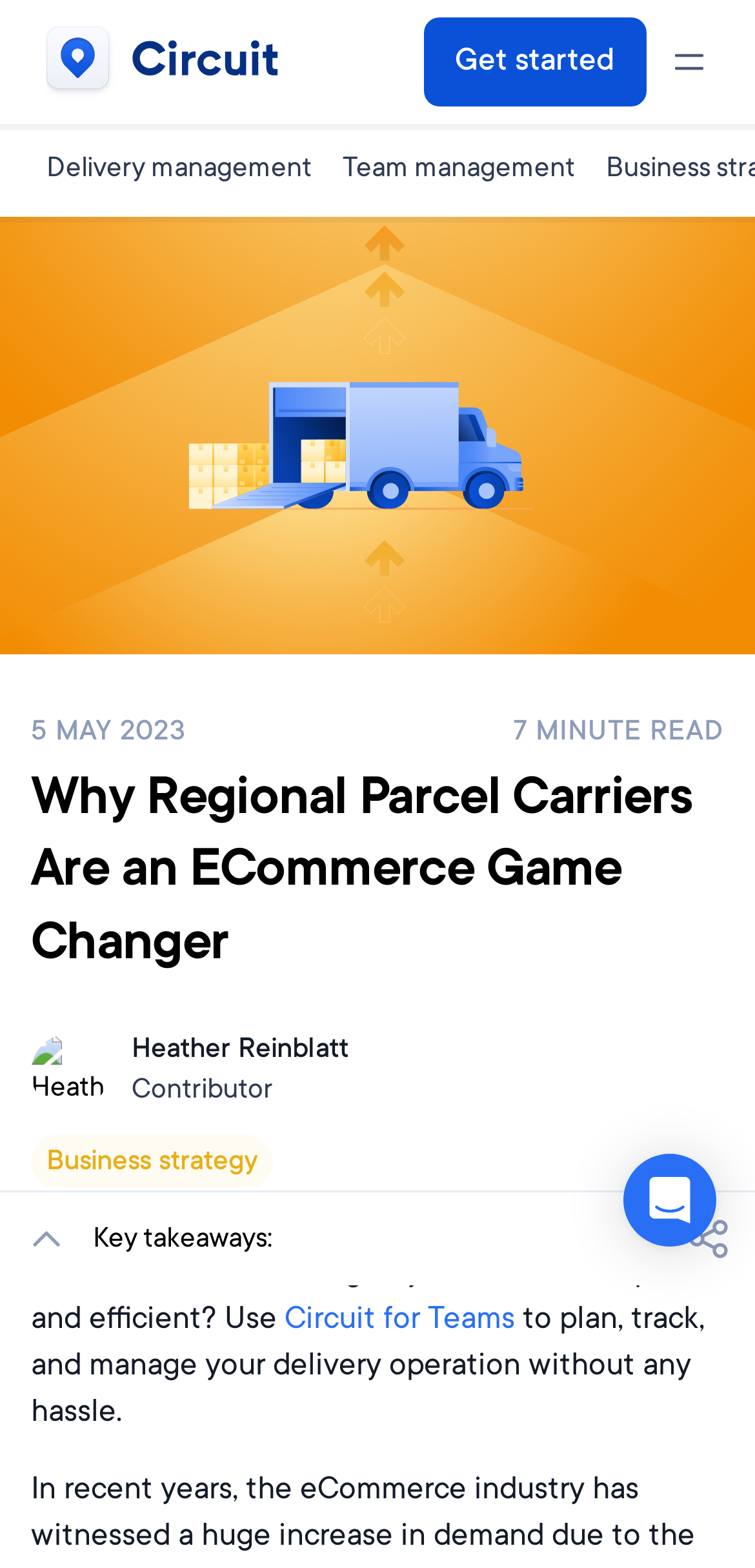From the image, can you give a detailed response to the question below:
What is the topic of the article?

Based on the heading 'Why Regional Parcel Carriers Are an ECommerce Game Changer' and the content of the webpage, it is clear that the topic of the article is regional parcel carriers and their benefits for eCommerce businesses.